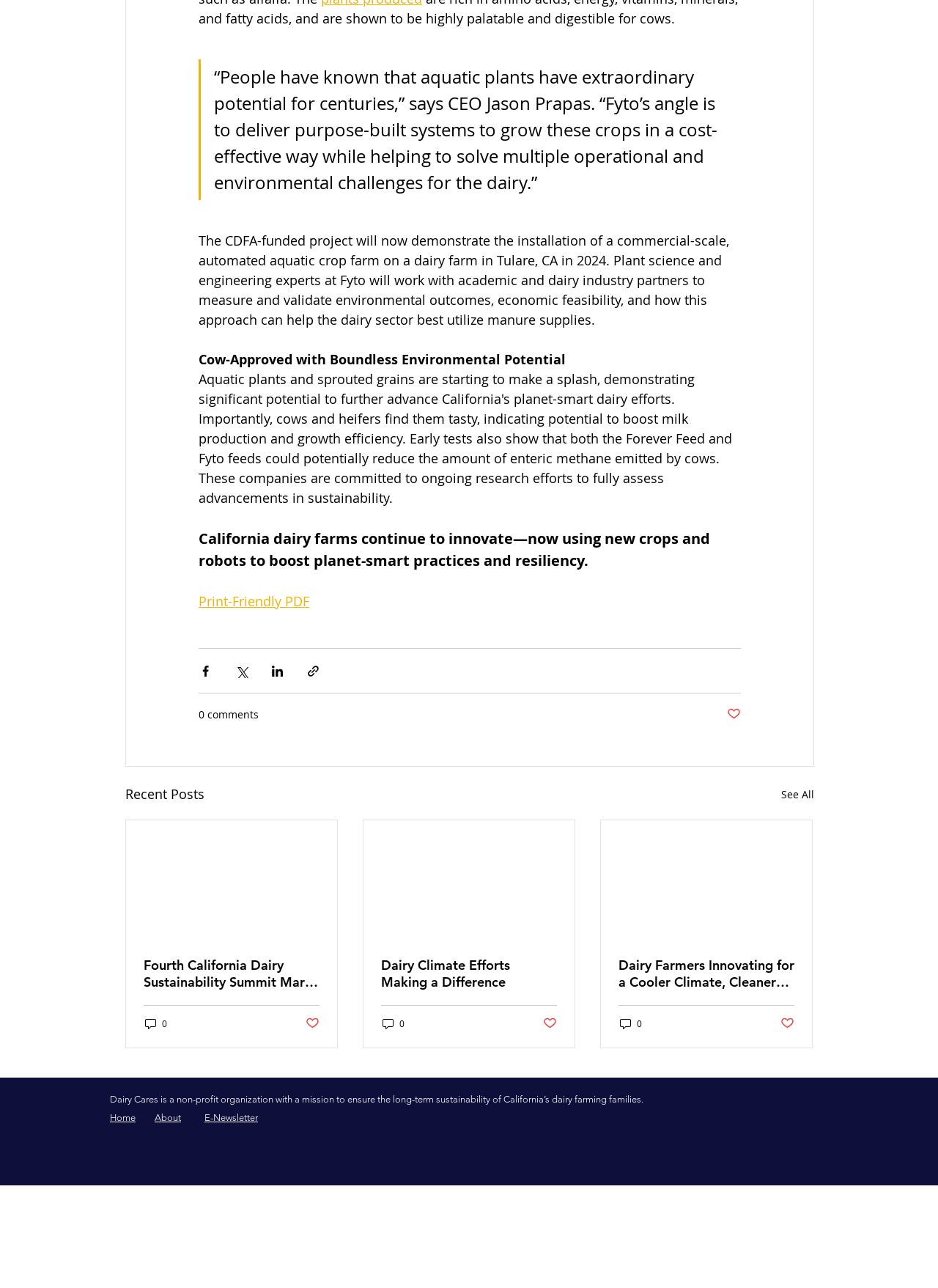Find the bounding box coordinates for the element described here: "aria-label="Instagram - White Circle"".

[0.732, 0.86, 0.75, 0.873]